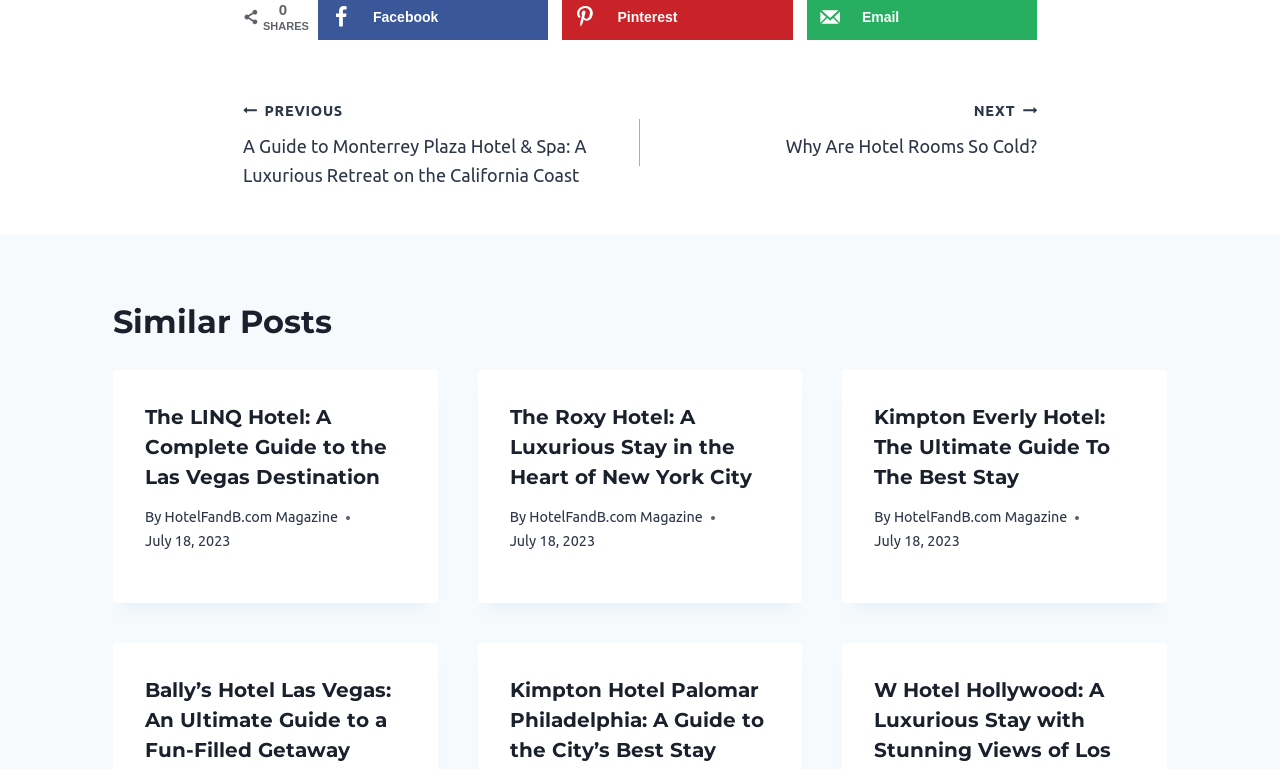Please use the details from the image to answer the following question comprehensively:
What is the topic of the 'Similar Posts' section?

The 'Similar Posts' section contains three articles with headings that mention specific hotels, such as 'The LINQ Hotel', 'The Roxy Hotel', and 'Kimpton Everly Hotel', which suggests that the topic of this section is hotel guides or reviews.